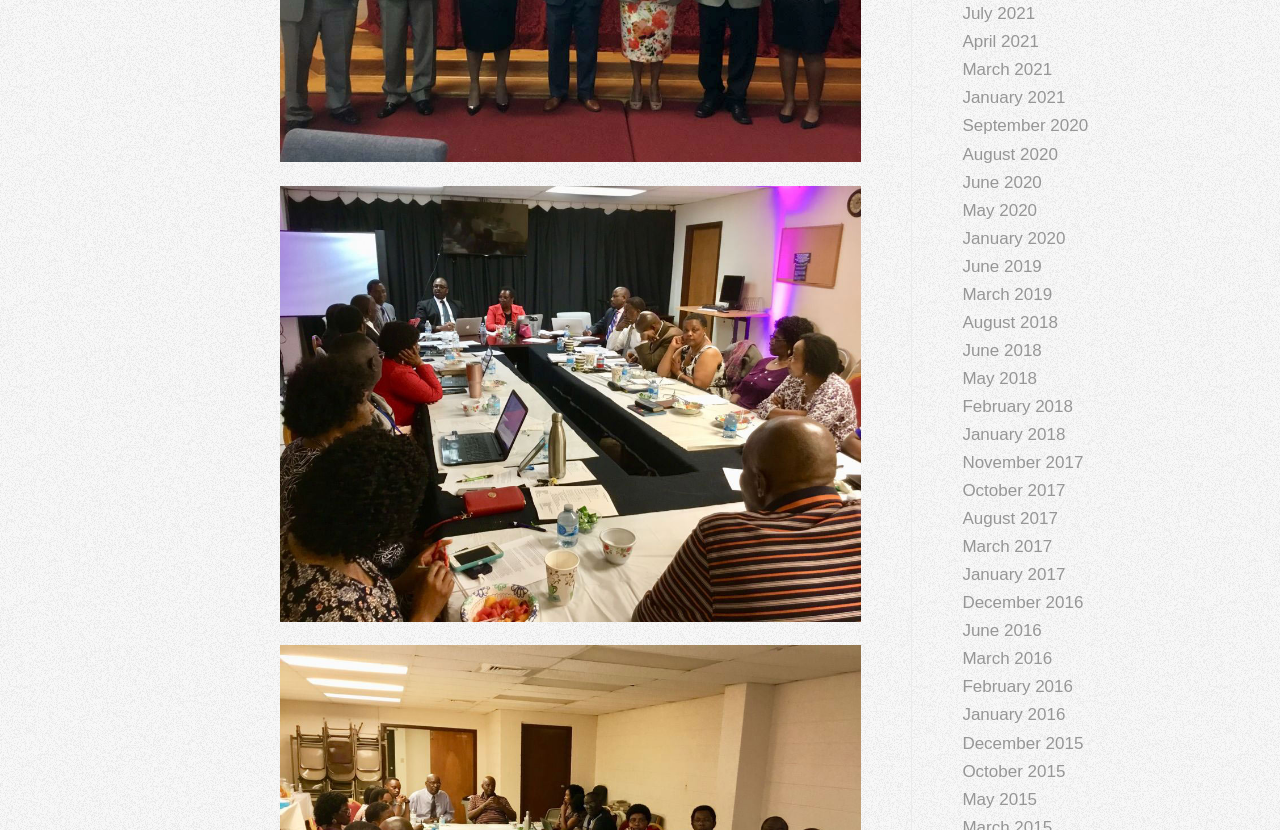Please determine the bounding box coordinates of the element's region to click in order to carry out the following instruction: "Buy now for 154 GBP". The coordinates should be four float numbers between 0 and 1, i.e., [left, top, right, bottom].

None